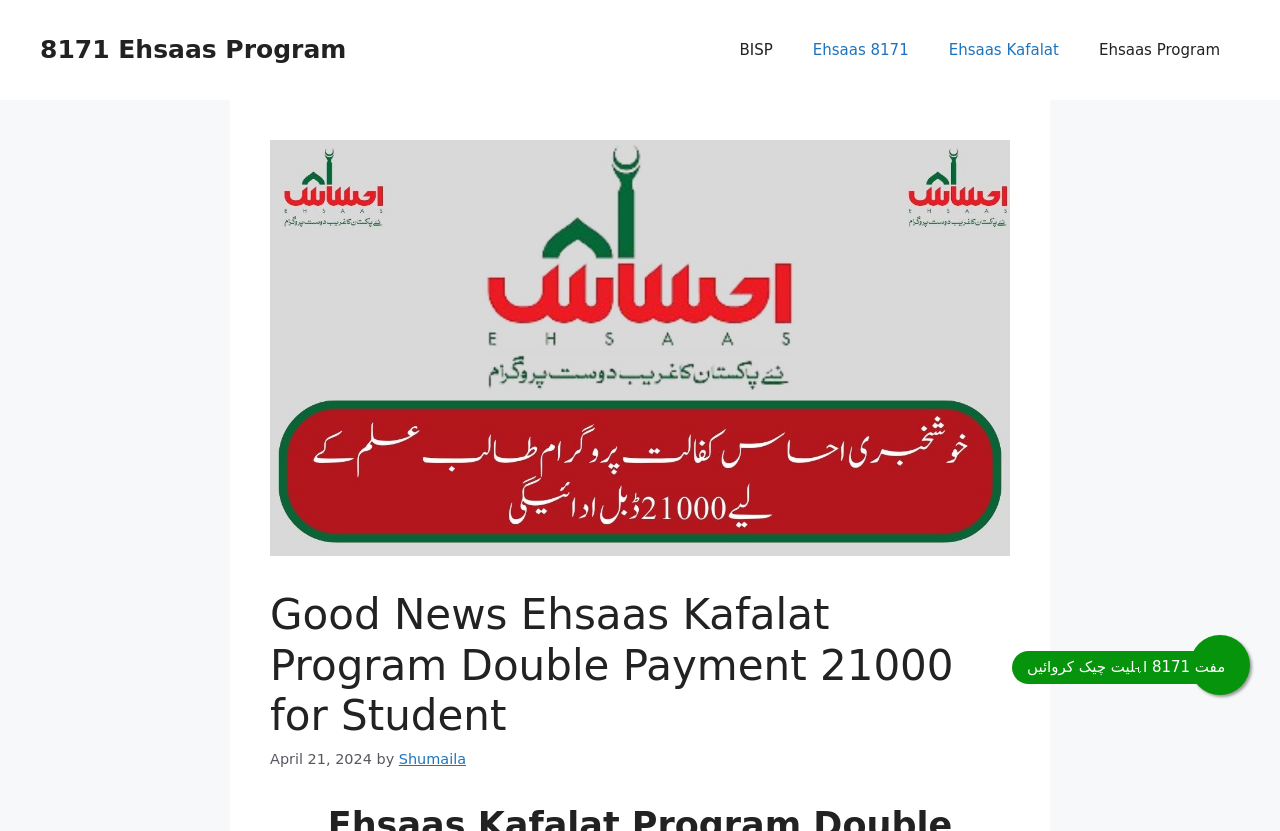Detail the webpage's structure and highlights in your description.

The webpage appears to be about the Ehsaas Kafalat program, specifically focusing on a new price process for students. At the top of the page, there is a banner with the site's name. Below the banner, there is a primary navigation menu with five links: BISP, Ehsaas 8171, Ehsaas Kafalat, Ehsaas Program, and an image related to the Ehsaas Kafalat program.

The main content of the page is headed by a large heading that reads "Good News Ehsaas Kafalat Program Double Payment 21000 for Student". This heading is positioned in the middle of the page, with a time stamp "April 21, 2024" and the author's name "Shumaila" below it.

On the top-right side of the page, there is a link that reads "اہلیت چیک کروائیں8171مفت" (which translates to "Check your eligibility for free 8171"). Additionally, there are two more links on the page: "8171 Ehsaas Program" on the top-left side and "Ehsaas Kafalat Program Double Payment" in the middle of the page, which is also an image.

Overall, the page seems to be providing information about the Ehsaas Kafalat program, its benefits for students, and possibly a way to check eligibility for the program.